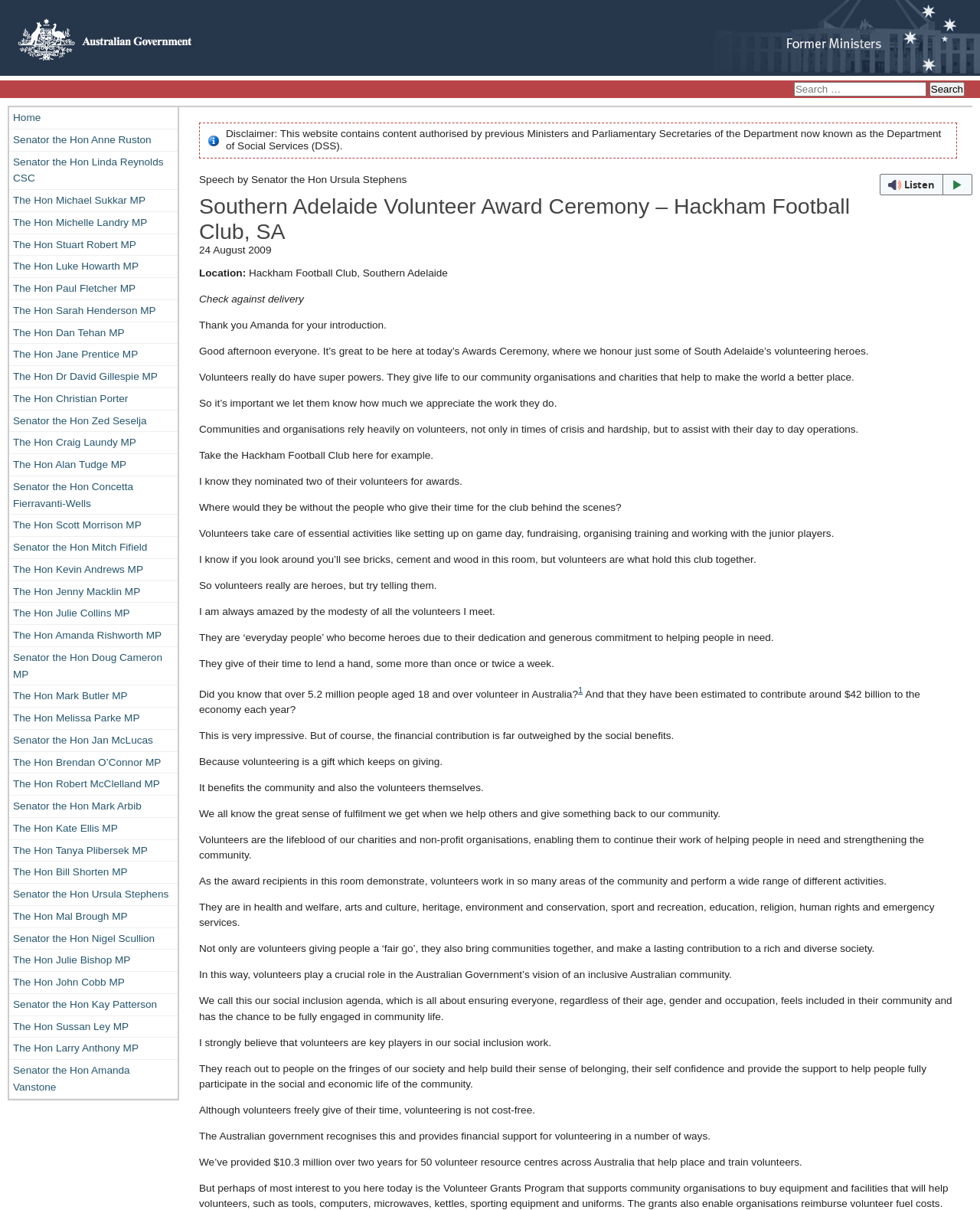Please identify the bounding box coordinates of the clickable area that will allow you to execute the instruction: "Listen to the webpage with webReader".

[0.898, 0.143, 0.992, 0.161]